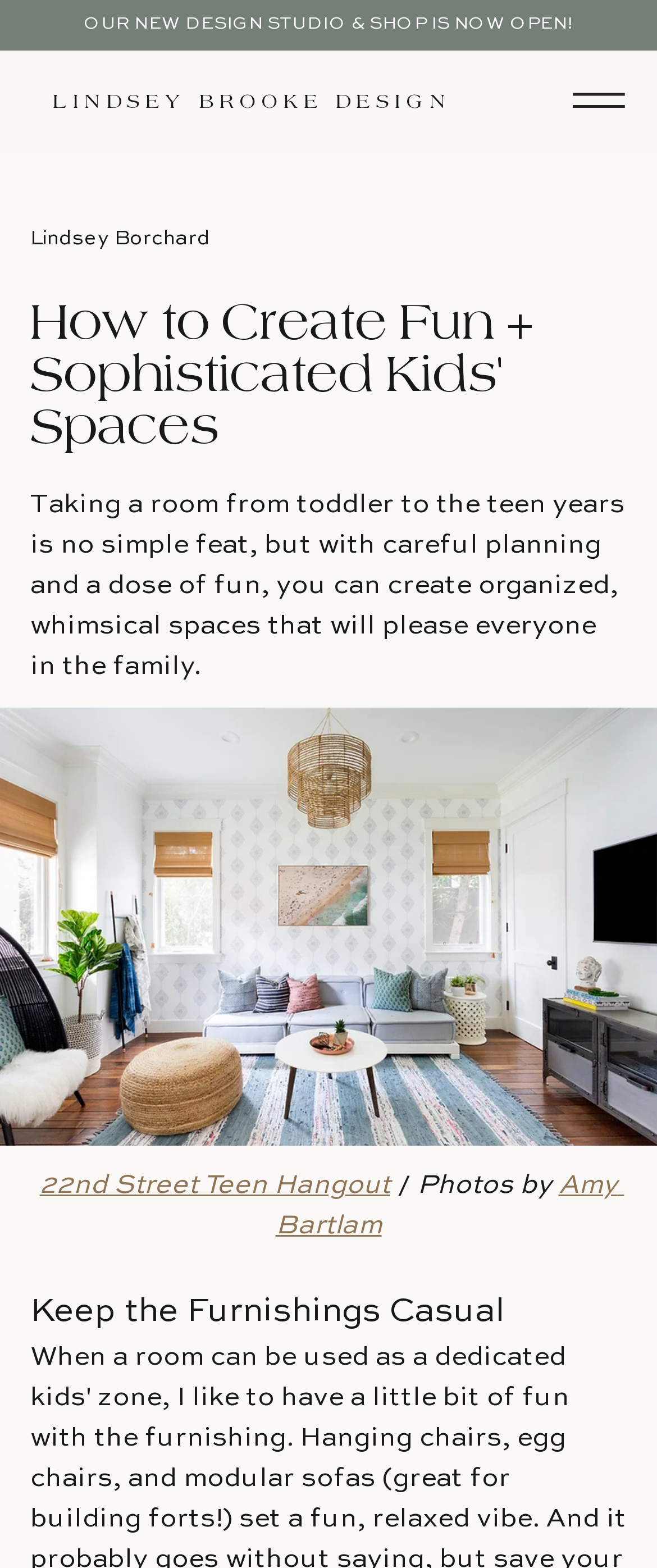Please reply to the following question with a single word or a short phrase:
What is the name of the design studio?

Lindsey Brooke Design